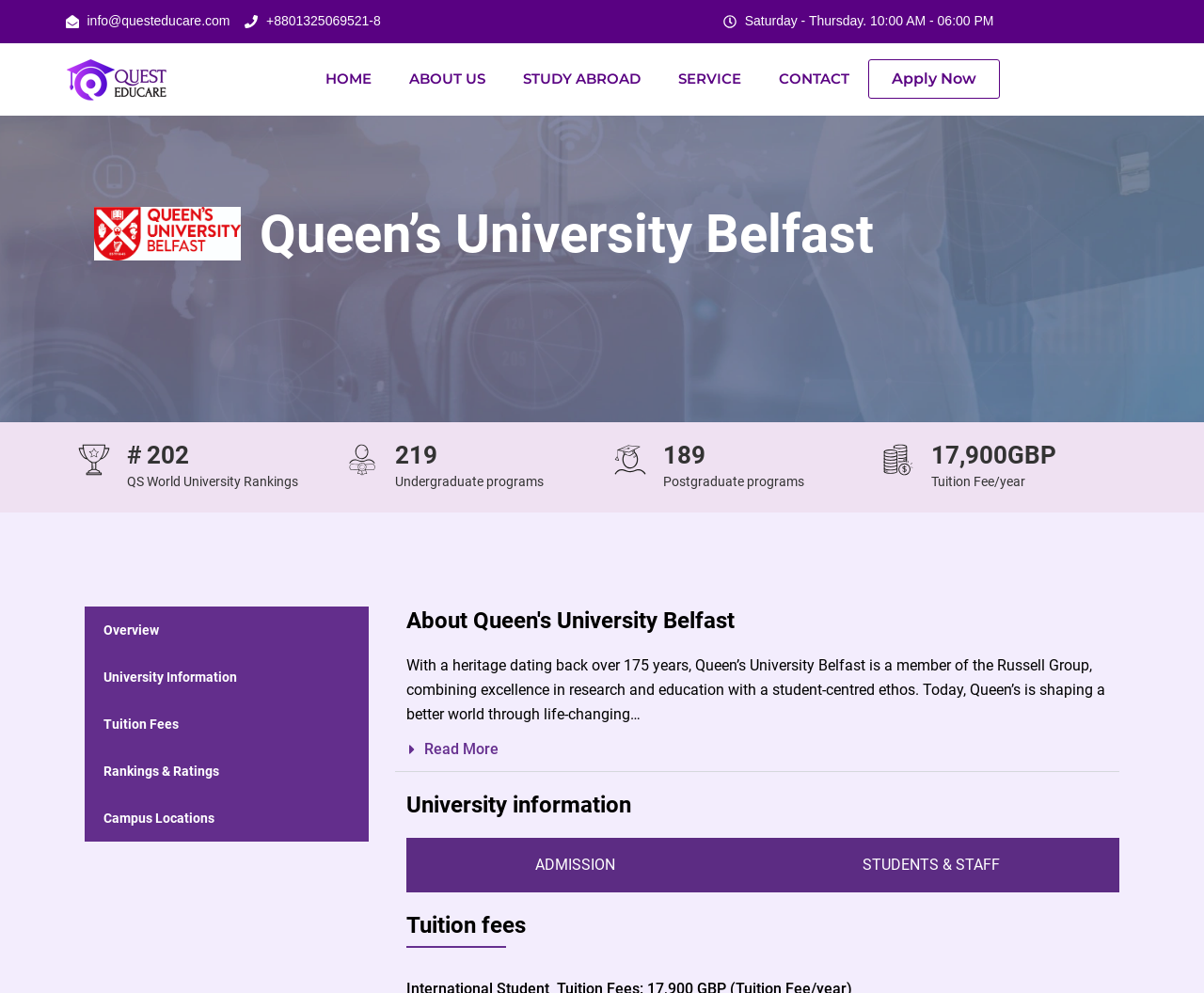Please answer the following question as detailed as possible based on the image: 
What is the tuition fee per year for Queen’s University Belfast?

I found the tuition fee by looking at the heading element with the text '17,900GBP' which is located near the Tuition Fee/year text.